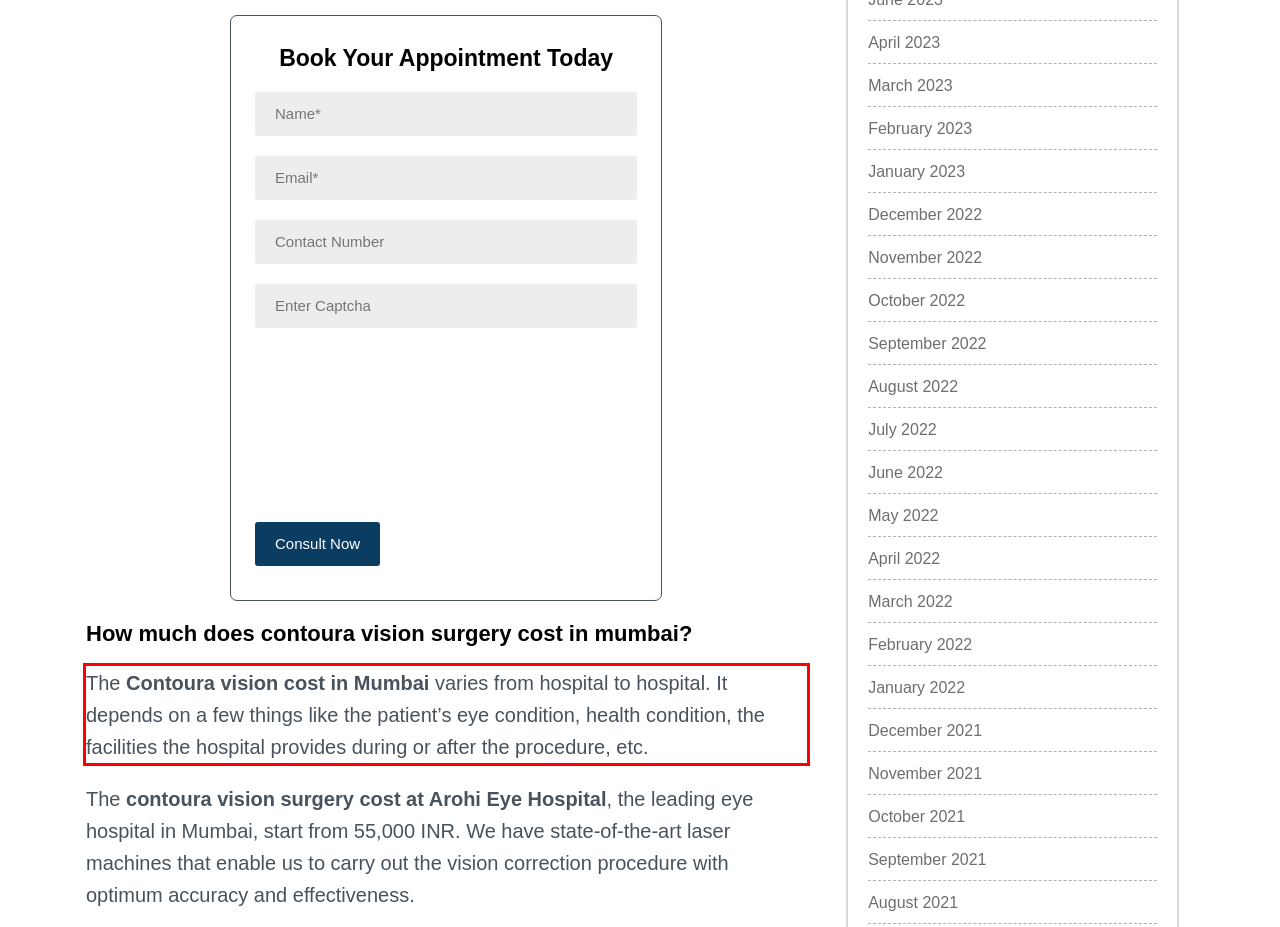Please identify and extract the text from the UI element that is surrounded by a red bounding box in the provided webpage screenshot.

The Contoura vision cost in Mumbai varies from hospital to hospital. It depends on a few things like the patient’s eye condition, health condition, the facilities the hospital provides during or after the procedure, etc.